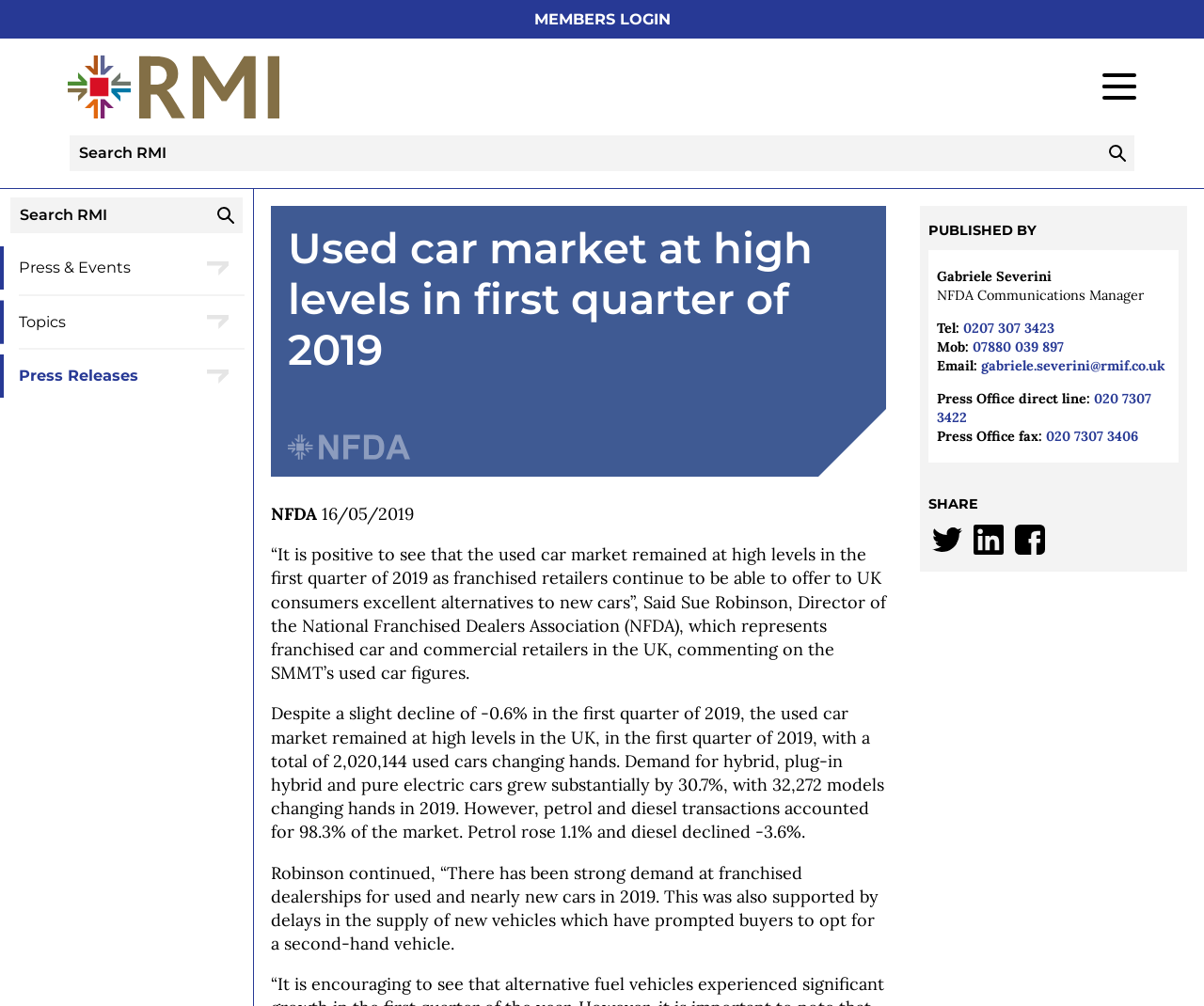What is the total number of used cars that changed hands in the first quarter of 2019?
Please answer the question with a detailed and comprehensive explanation.

The answer can be found in the paragraph that starts with 'Despite a slight decline of -0.6% in the first quarter of 2019, the used car market remained at high levels in the UK, in the first quarter of 2019, with a total of 2,020,144 used cars changing hands.'. The paragraph mentions the total number of used cars that changed hands in the first quarter of 2019.